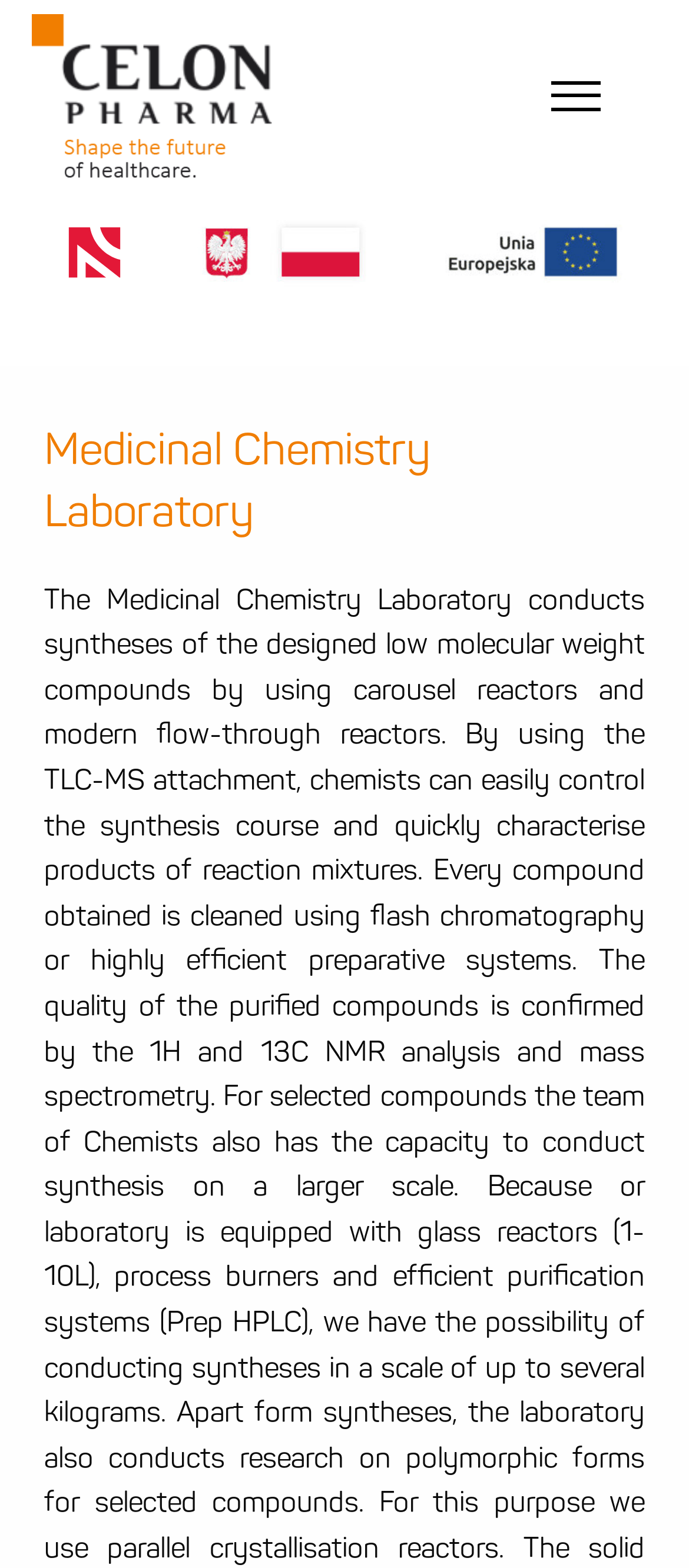Give a detailed account of the webpage.

The webpage is about the Medicinal Chemistry Laboratory at Celon Pharma. At the top left, there is a logo, which is an image linked to another webpage. Below the logo, there are three links placed side by side, taking up about half of the width of the page. 

To the right of these links, there is a button with no text description. Above the button, there is a header that spans almost the entire width of the page, containing the title "Medicinal Chemistry Laboratory". 

There is another image on the page, located above the links and to the right of the logo, but its purpose is unclear. The meta description suggests that the laboratory conducts syntheses of low molecular weight compounds using carousel reactors and modern flow-through reactors, and that they use a TLC-MS attachment to control the process.